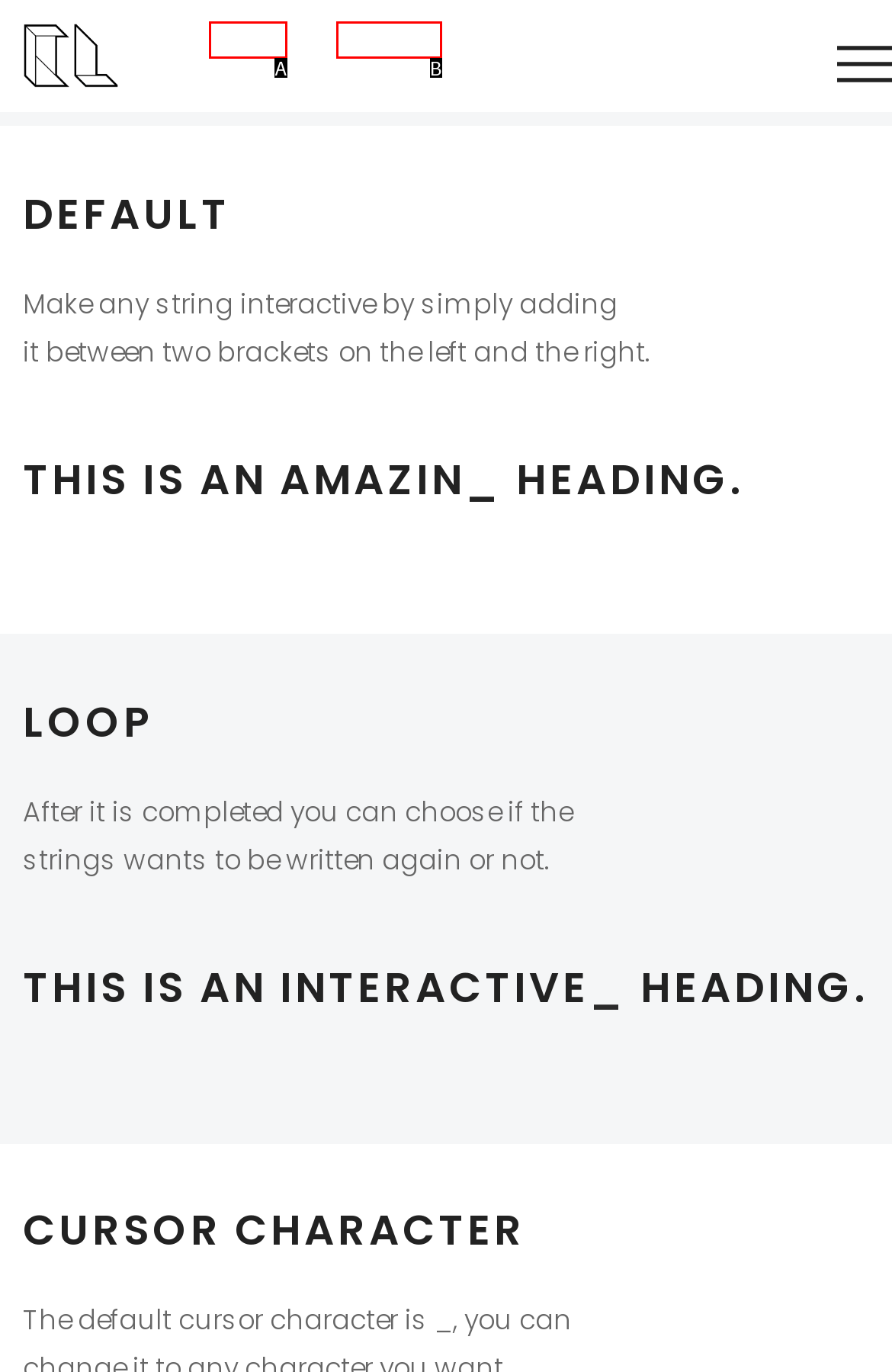Which option corresponds to the following element description: Content?
Please provide the letter of the correct choice.

B